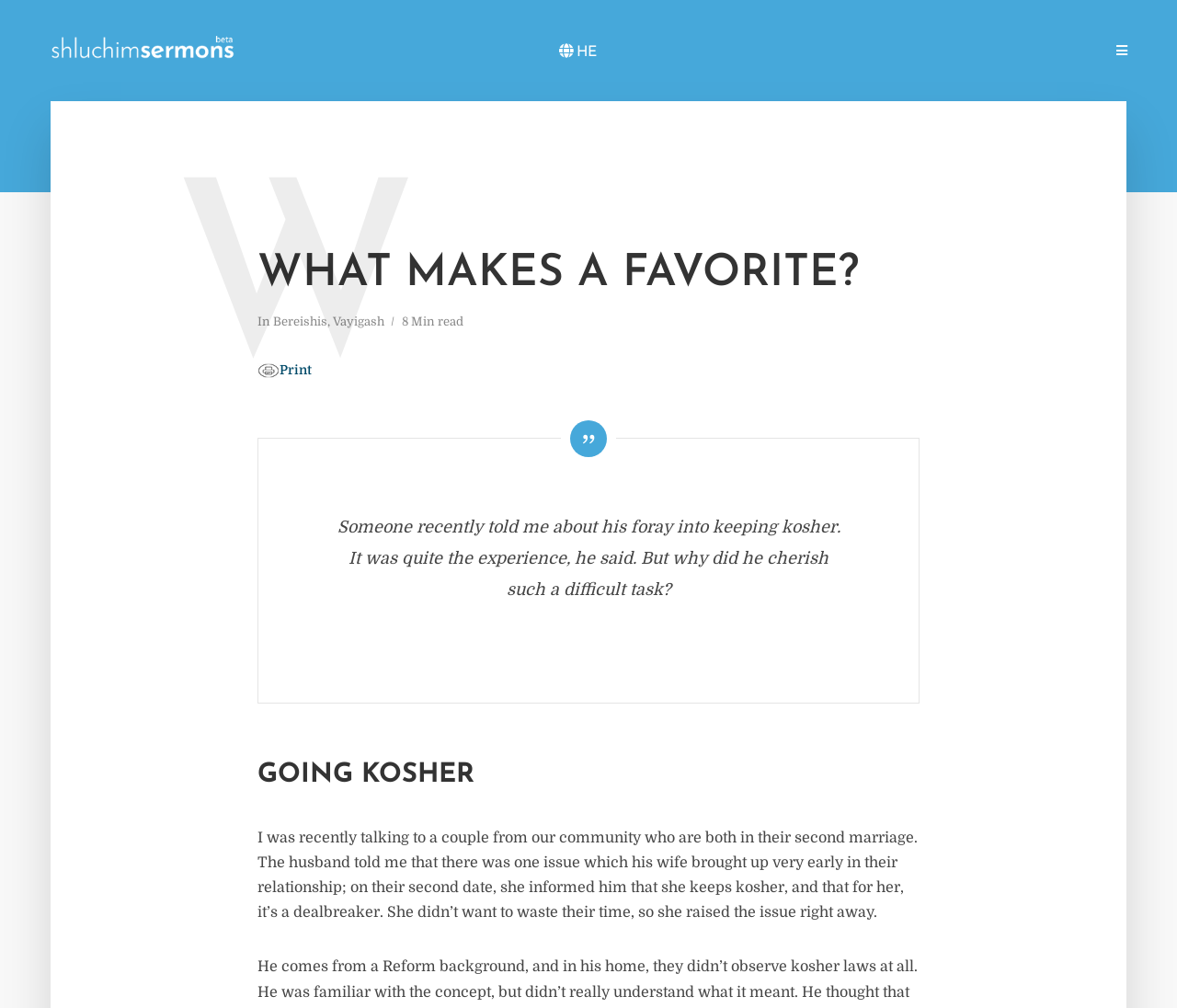What is the topic of the sermon?
Could you answer the question with a detailed and thorough explanation?

The topic of the sermon can be inferred from the quote in the blockquote section, which mentions someone's experience with keeping kosher, and the heading 'GOING KOSHER'.